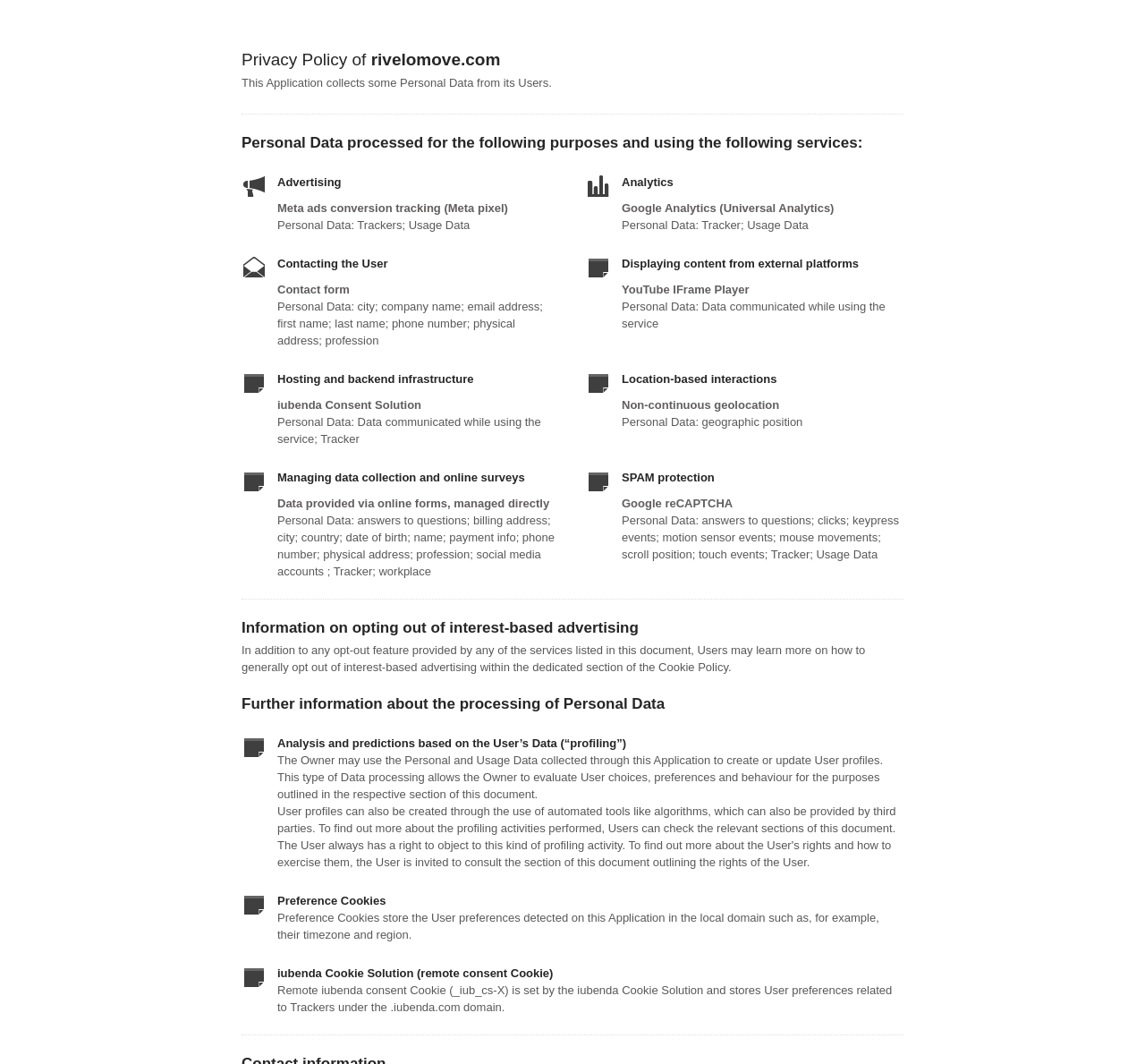Answer the question using only a single word or phrase: 
What type of data is stored in Preference Cookies?

User preferences